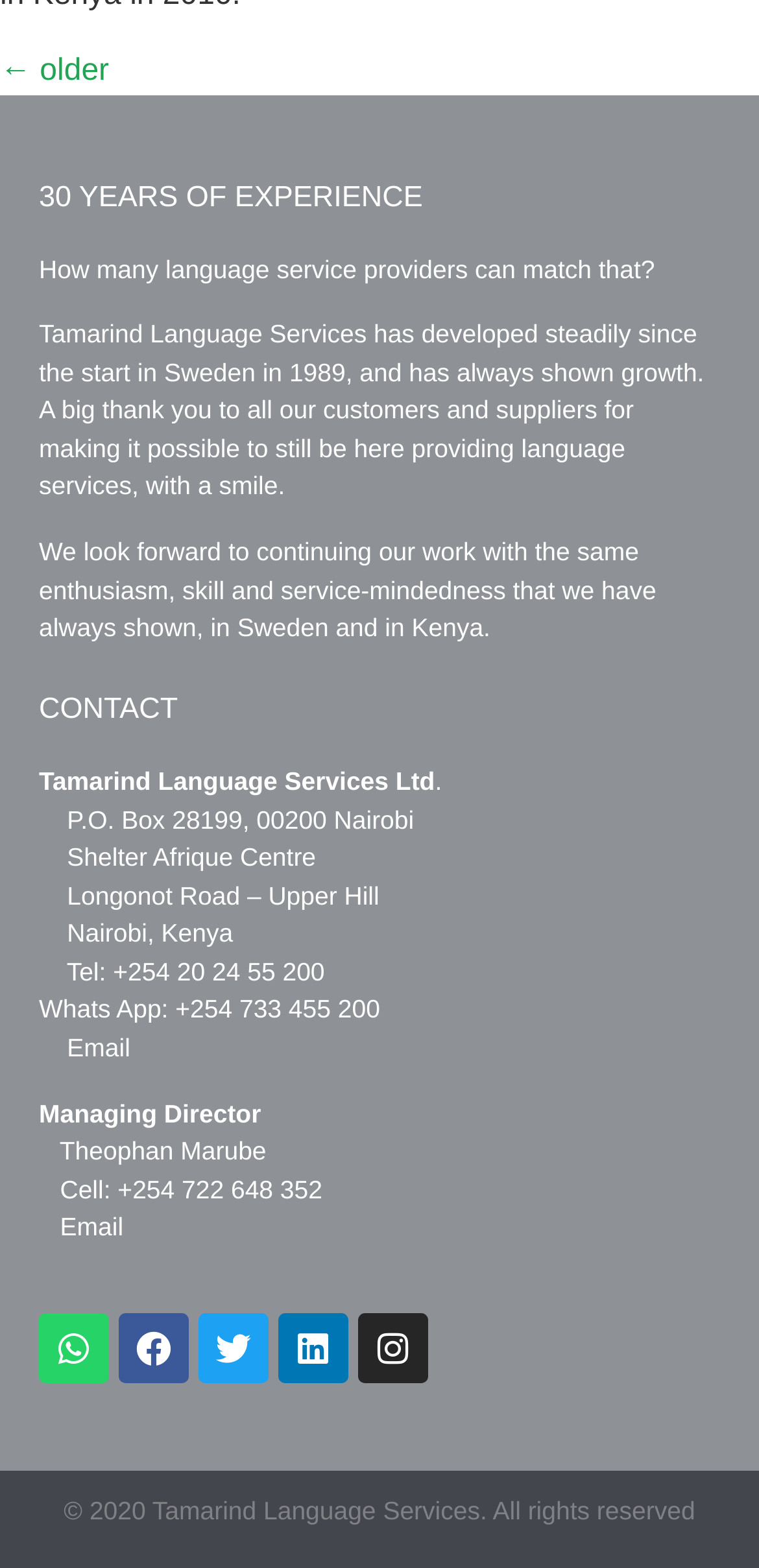Carefully examine the image and provide an in-depth answer to the question: What is the phone number for WhatsApp?

The answer can be found in the link '+254 733 455 200' which is next to the StaticText 'Whats App:' and indicates that the phone number for WhatsApp is +254 733 455 200.